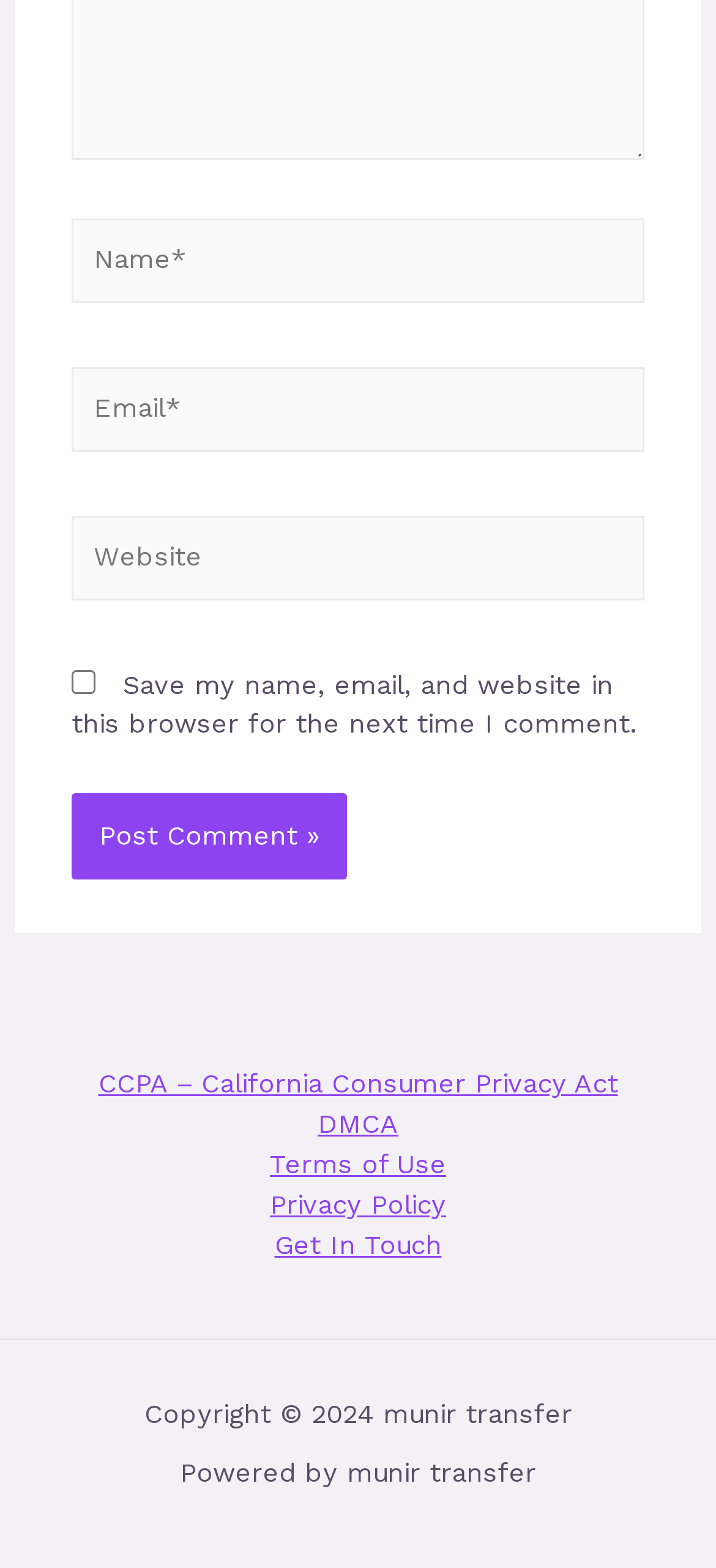How many text input fields are required?
Look at the screenshot and respond with one word or a short phrase.

2